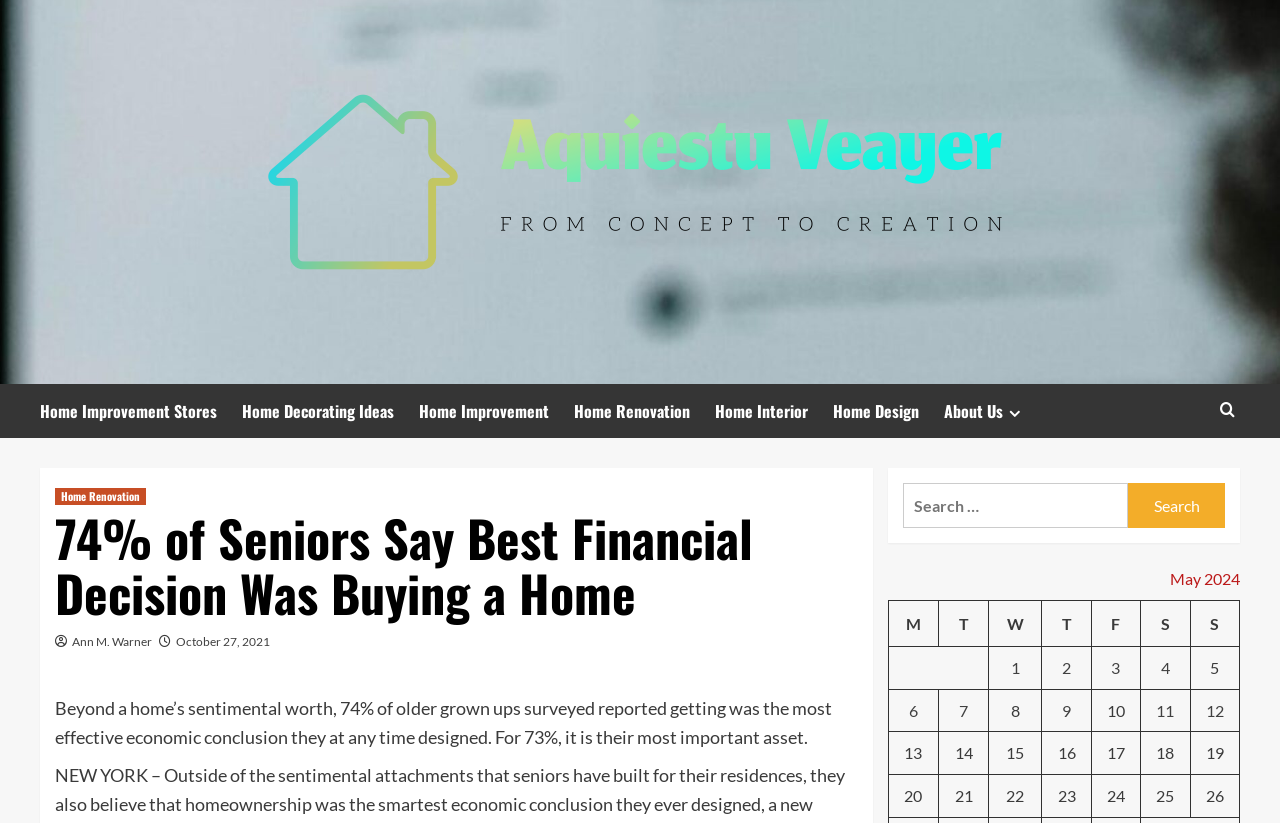Please provide a short answer using a single word or phrase for the question:
What is the category of the link 'Home Renovation'?

Home Improvement